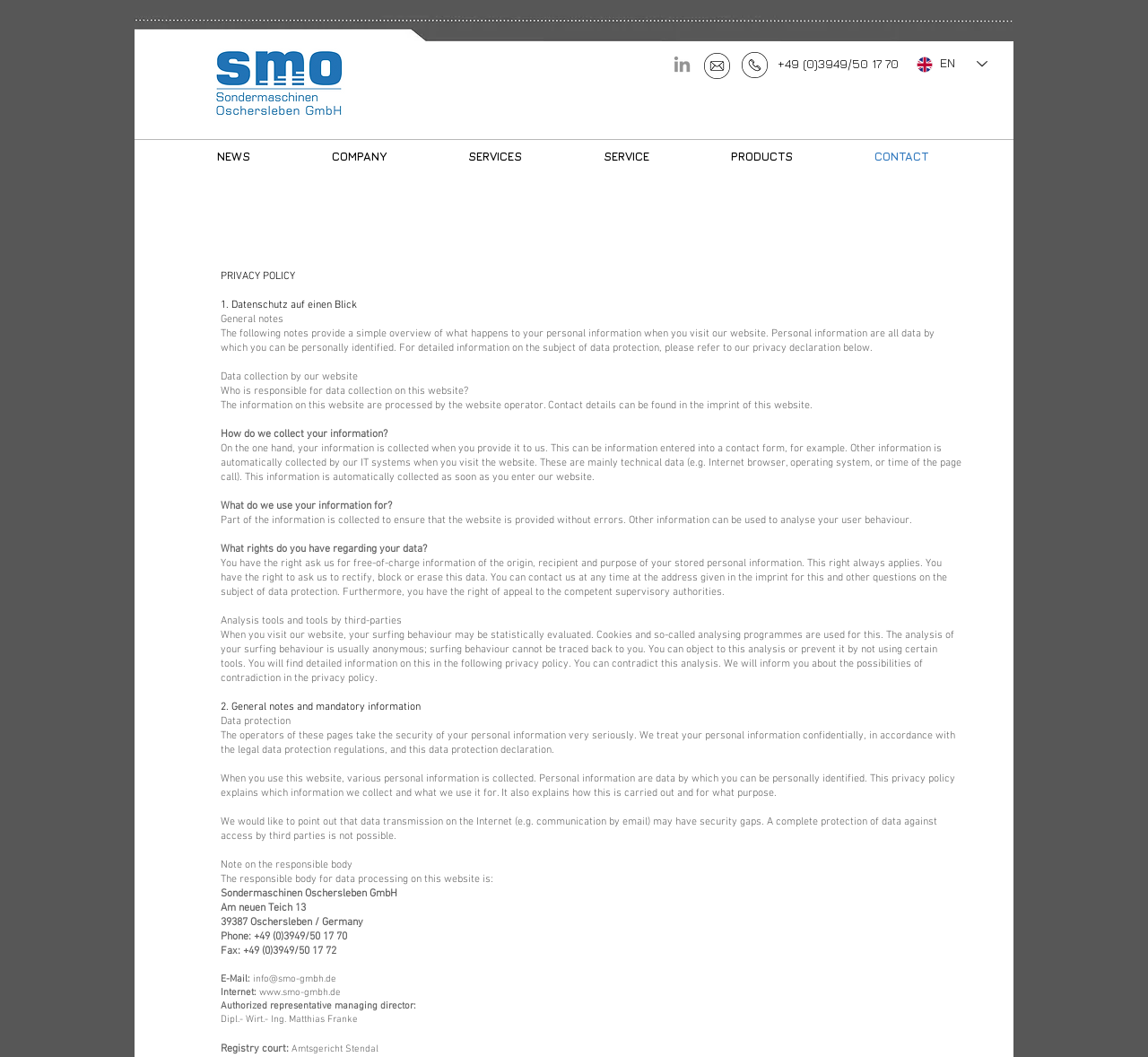Determine the coordinates of the bounding box that should be clicked to complete the instruction: "Send an email to info@smo-gmbh.de". The coordinates should be represented by four float numbers between 0 and 1: [left, top, right, bottom].

[0.22, 0.921, 0.293, 0.932]